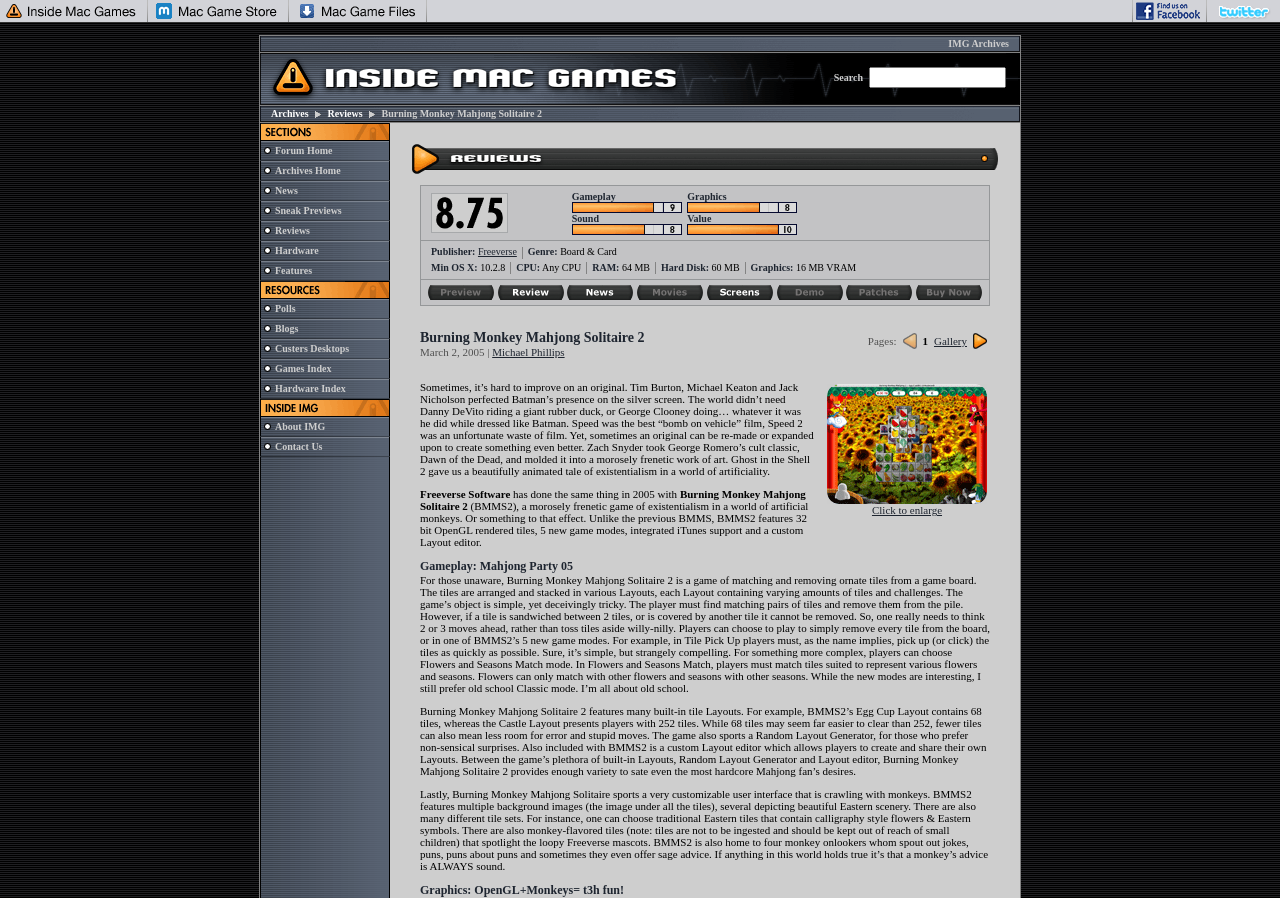Please locate the bounding box coordinates of the element's region that needs to be clicked to follow the instruction: "Click the IMG Archives link". The bounding box coordinates should be provided as four float numbers between 0 and 1, i.e., [left, top, right, bottom].

[0.203, 0.04, 0.797, 0.058]